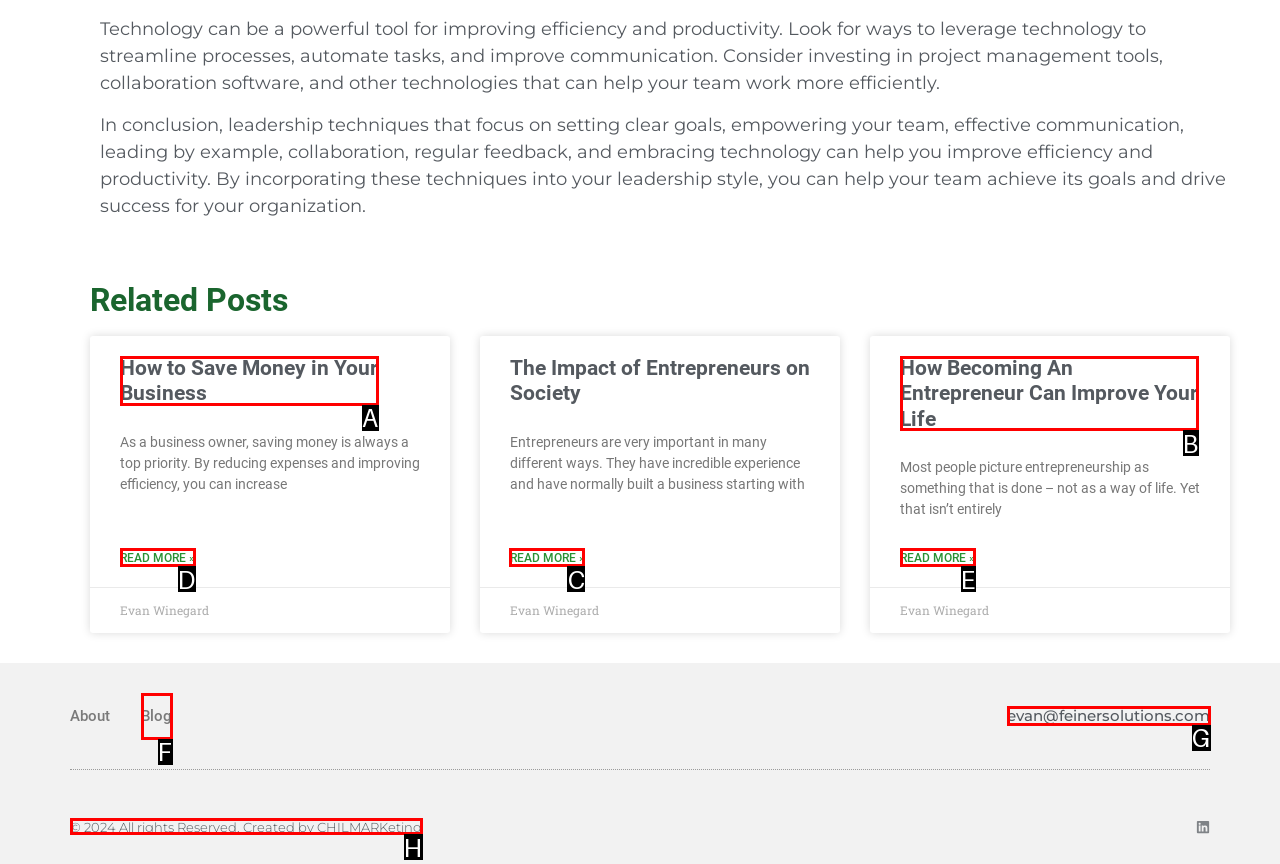Determine which HTML element should be clicked for this task: Read more about The Impact of Entrepreneurs on Society
Provide the option's letter from the available choices.

C